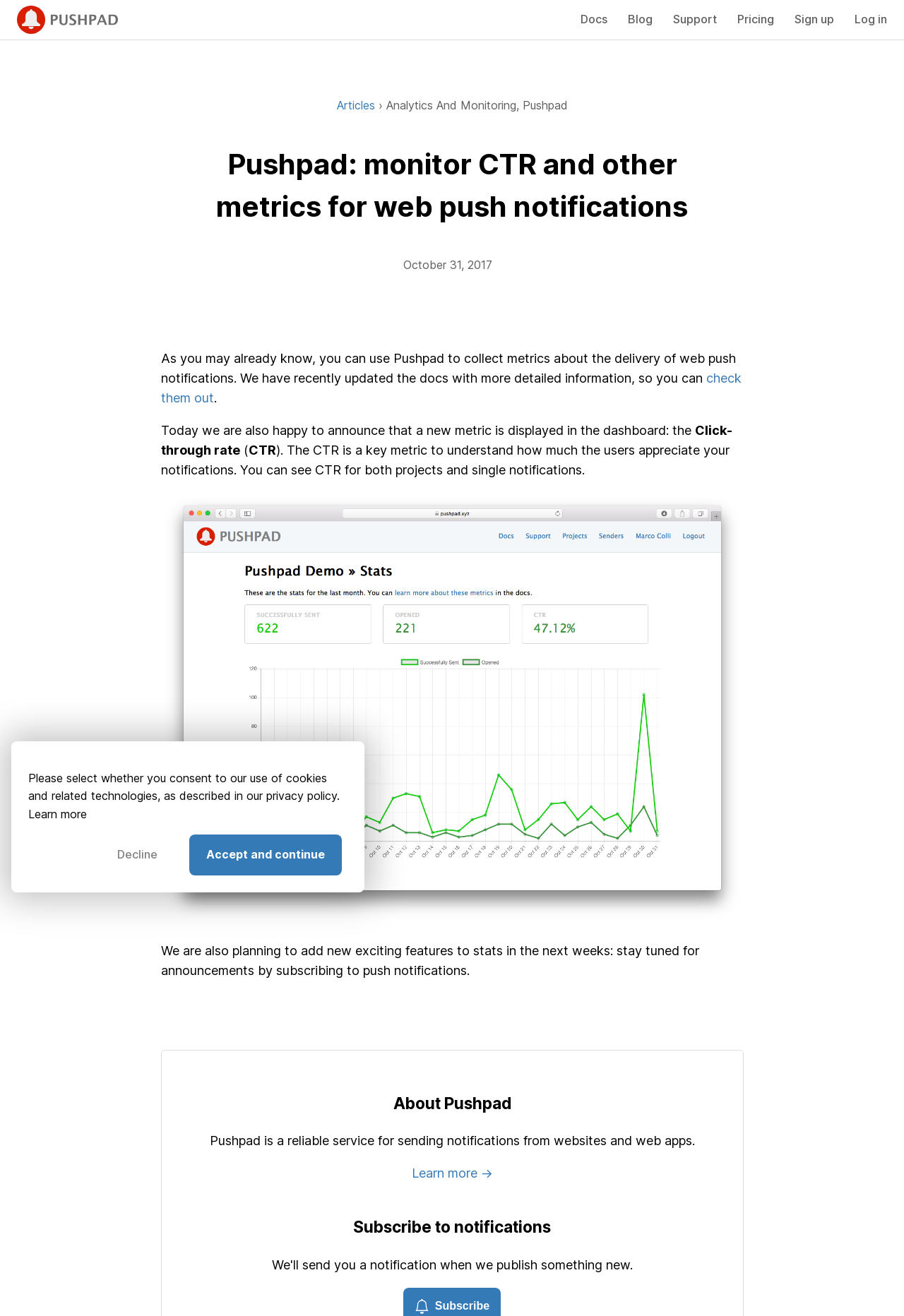Identify the coordinates of the bounding box for the element that must be clicked to accomplish the instruction: "Check out the articles".

[0.372, 0.075, 0.414, 0.085]